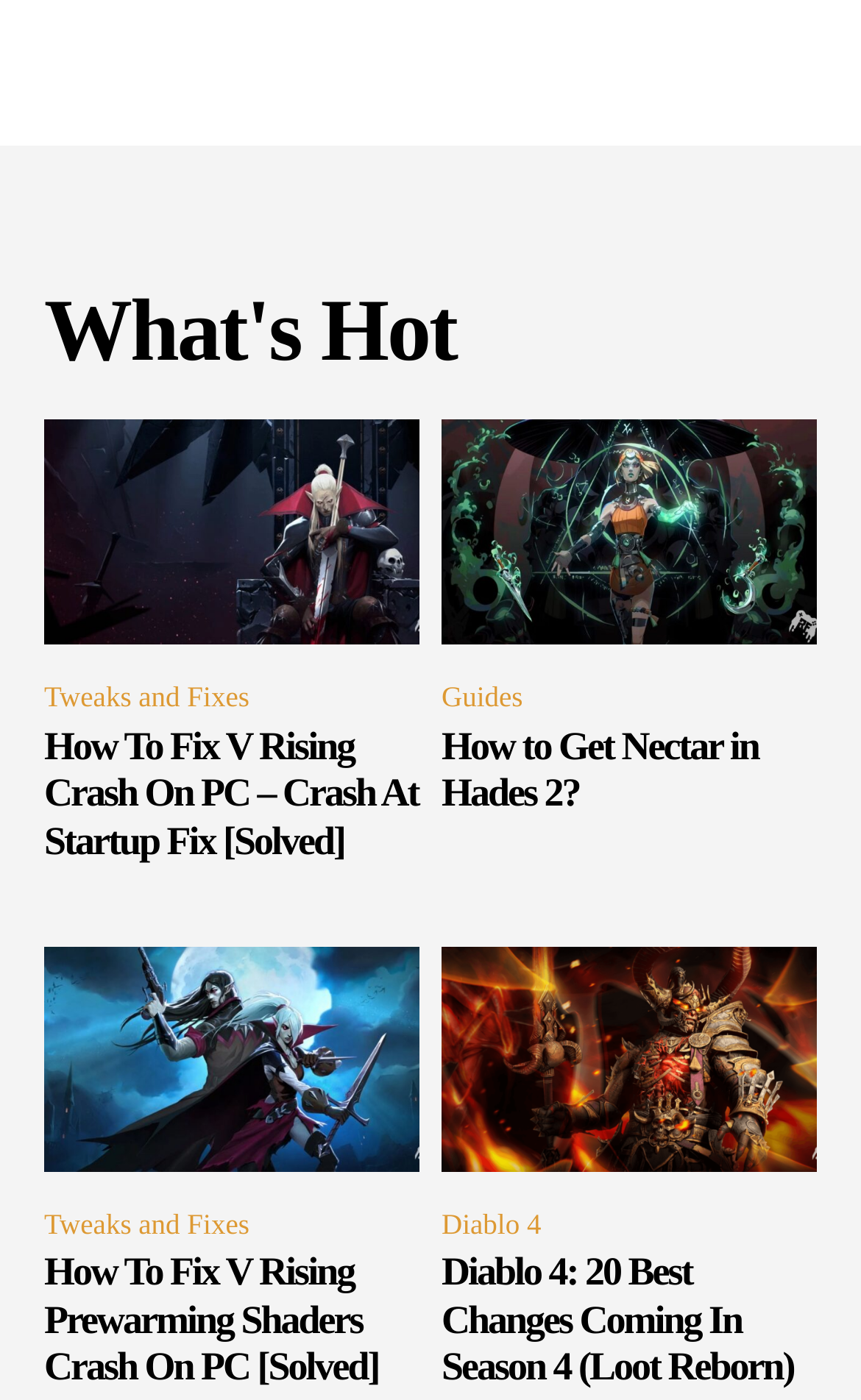Identify the bounding box coordinates for the region to click in order to carry out this instruction: "Access 'Diablo 4' category". Provide the coordinates using four float numbers between 0 and 1, formatted as [left, top, right, bottom].

[0.513, 0.857, 0.644, 0.893]